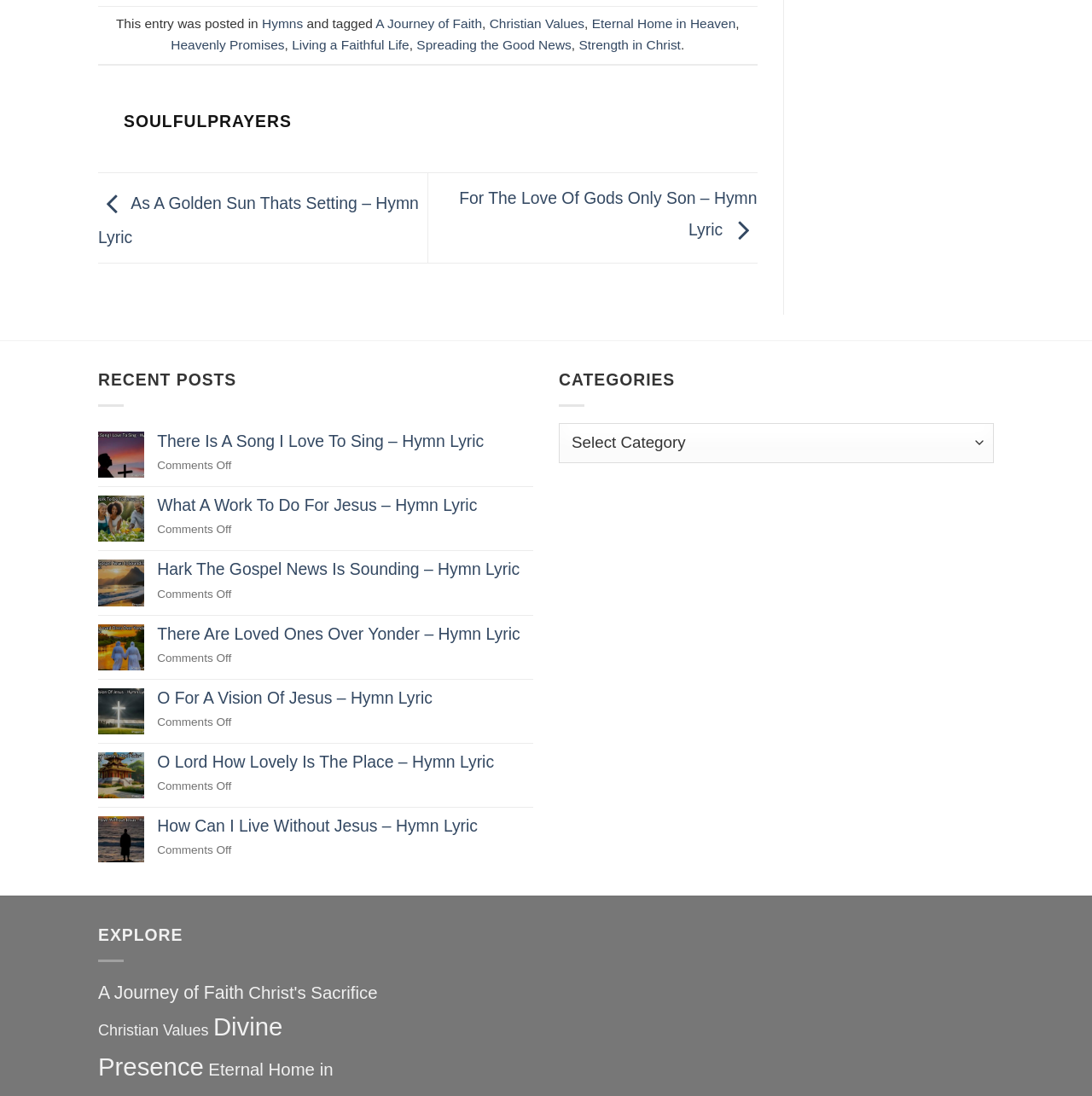How many hymn lyrics are listed on the webpage?
Using the image as a reference, give a one-word or short phrase answer.

10